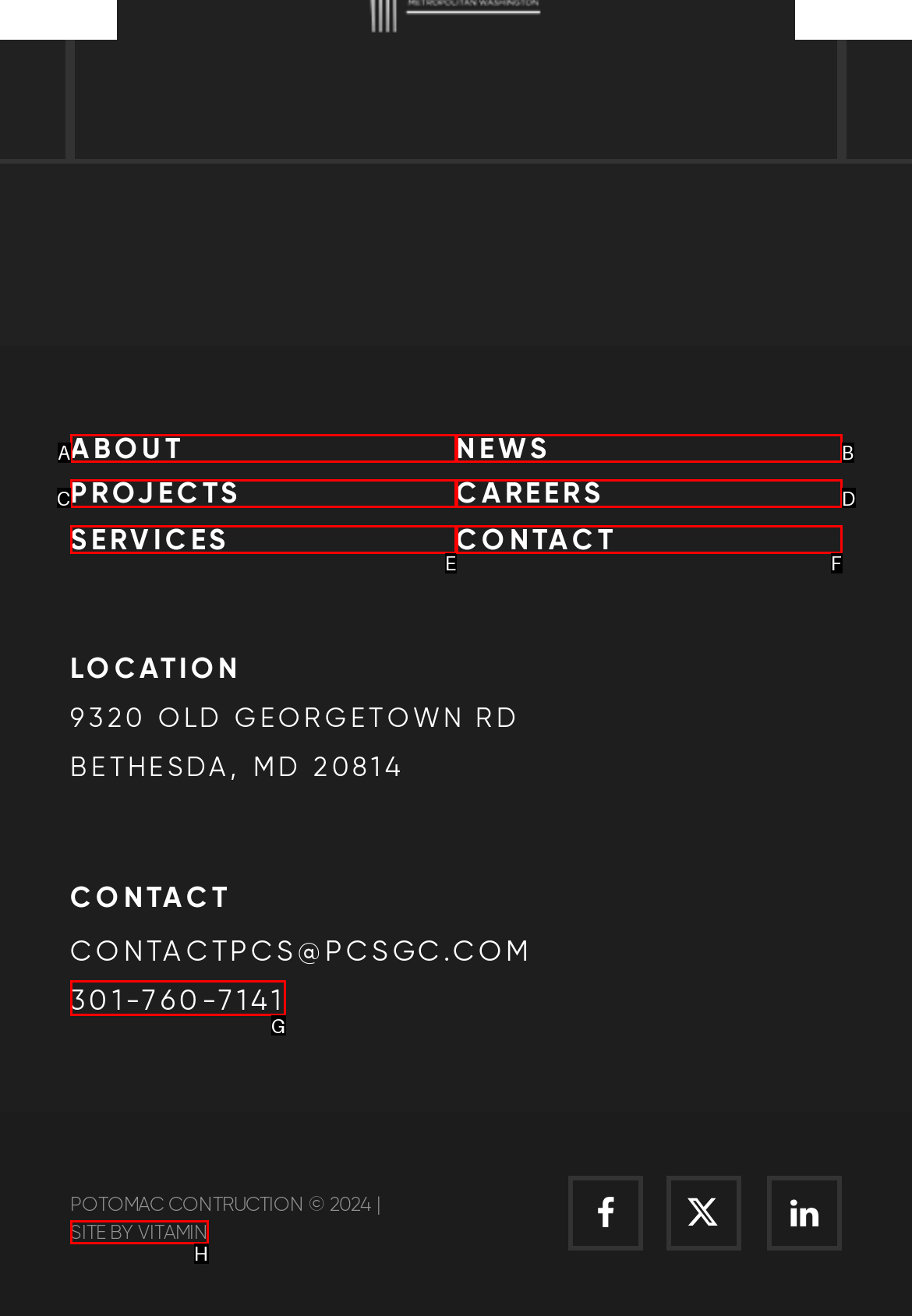Determine the HTML element that aligns with the description: Site by Vitamin
Answer by stating the letter of the appropriate option from the available choices.

H